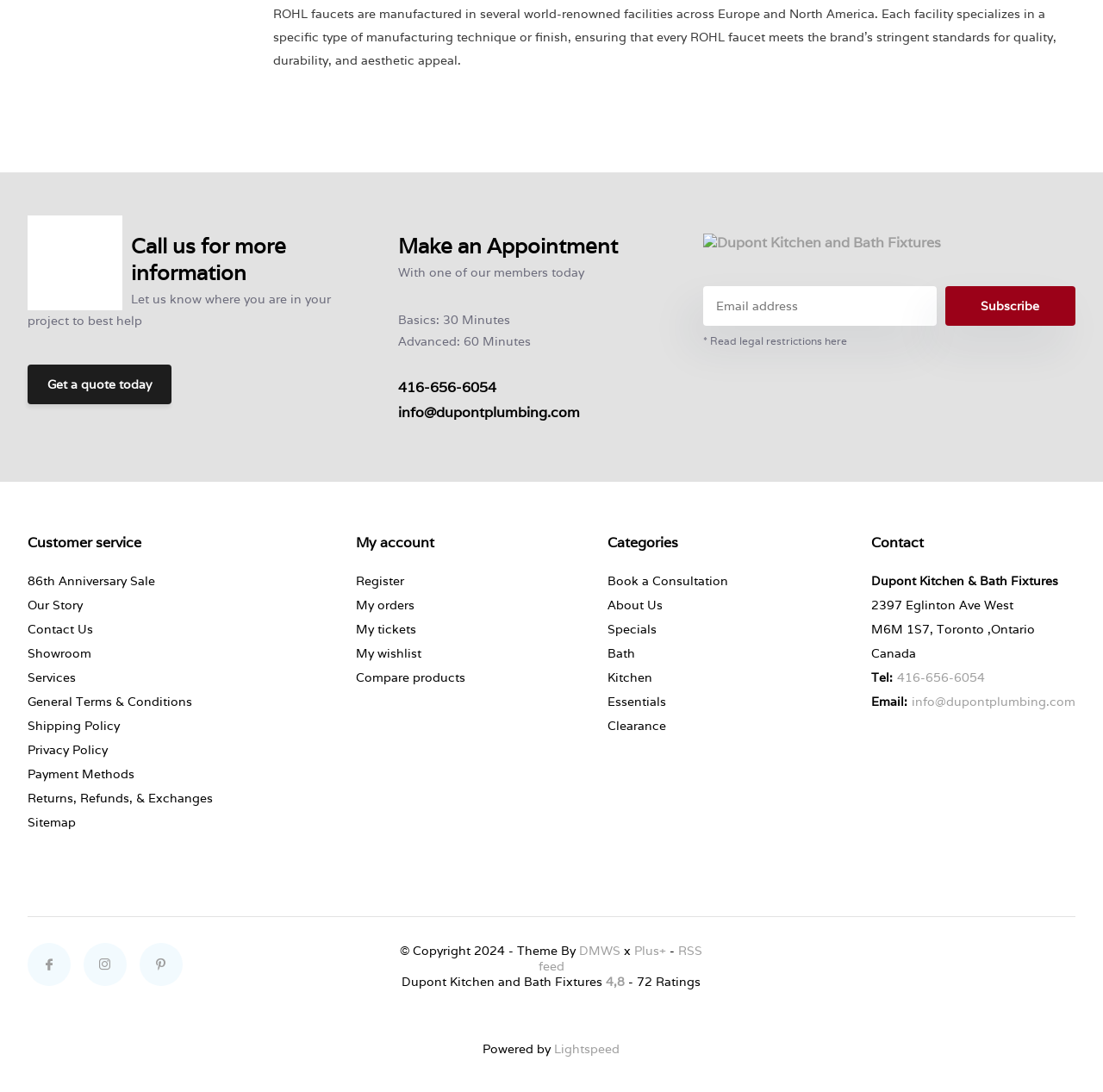Pinpoint the bounding box coordinates of the clickable area needed to execute the instruction: "Make an Appointment". The coordinates should be specified as four float numbers between 0 and 1, i.e., [left, top, right, bottom].

[0.361, 0.213, 0.576, 0.237]